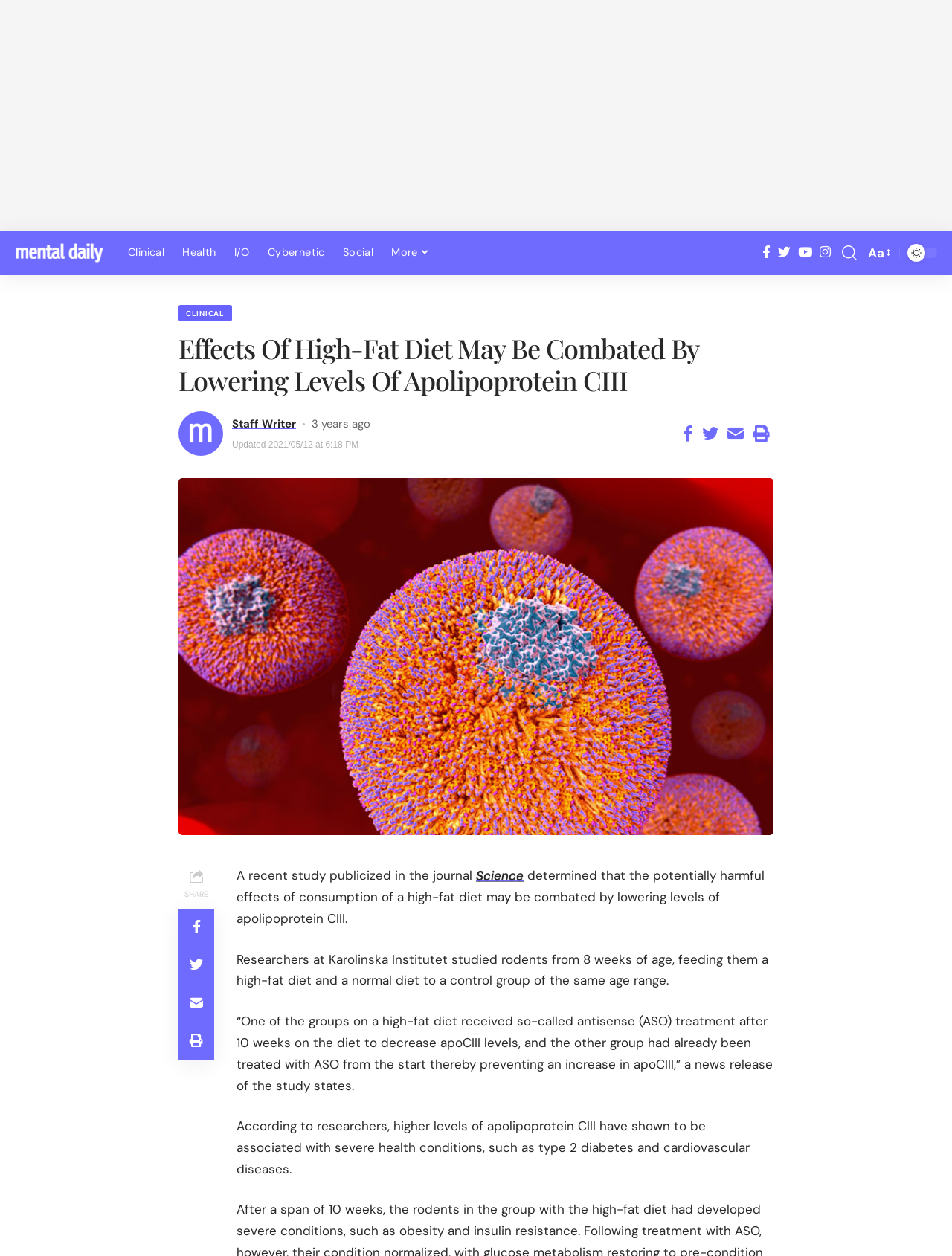Identify the bounding box coordinates for the UI element mentioned here: "Clinical". Provide the coordinates as four float values between 0 and 1, i.e., [left, top, right, bottom].

[0.125, 0.184, 0.182, 0.219]